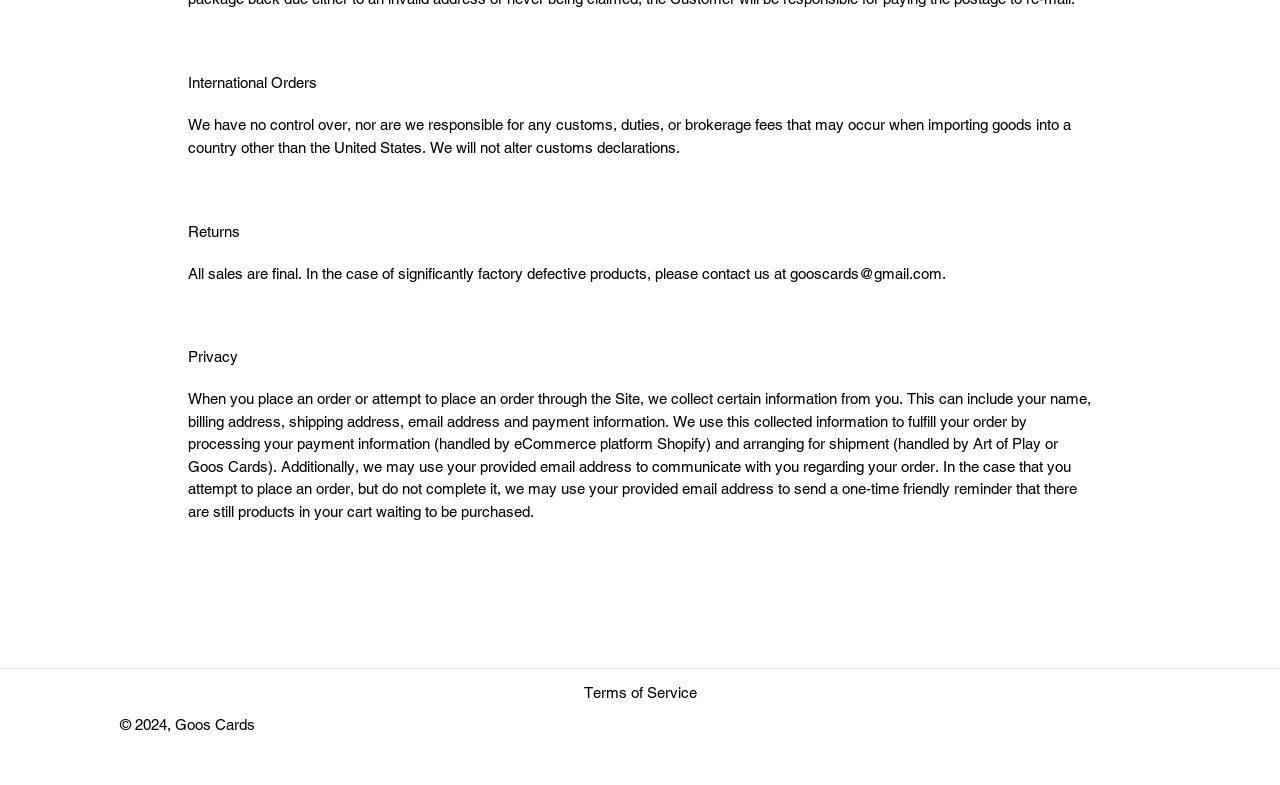Determine the bounding box of the UI element mentioned here: "Goos Cards". The coordinates must be in the format [left, top, right, bottom] with values ranging from 0 to 1.

[0.137, 0.912, 0.199, 0.934]